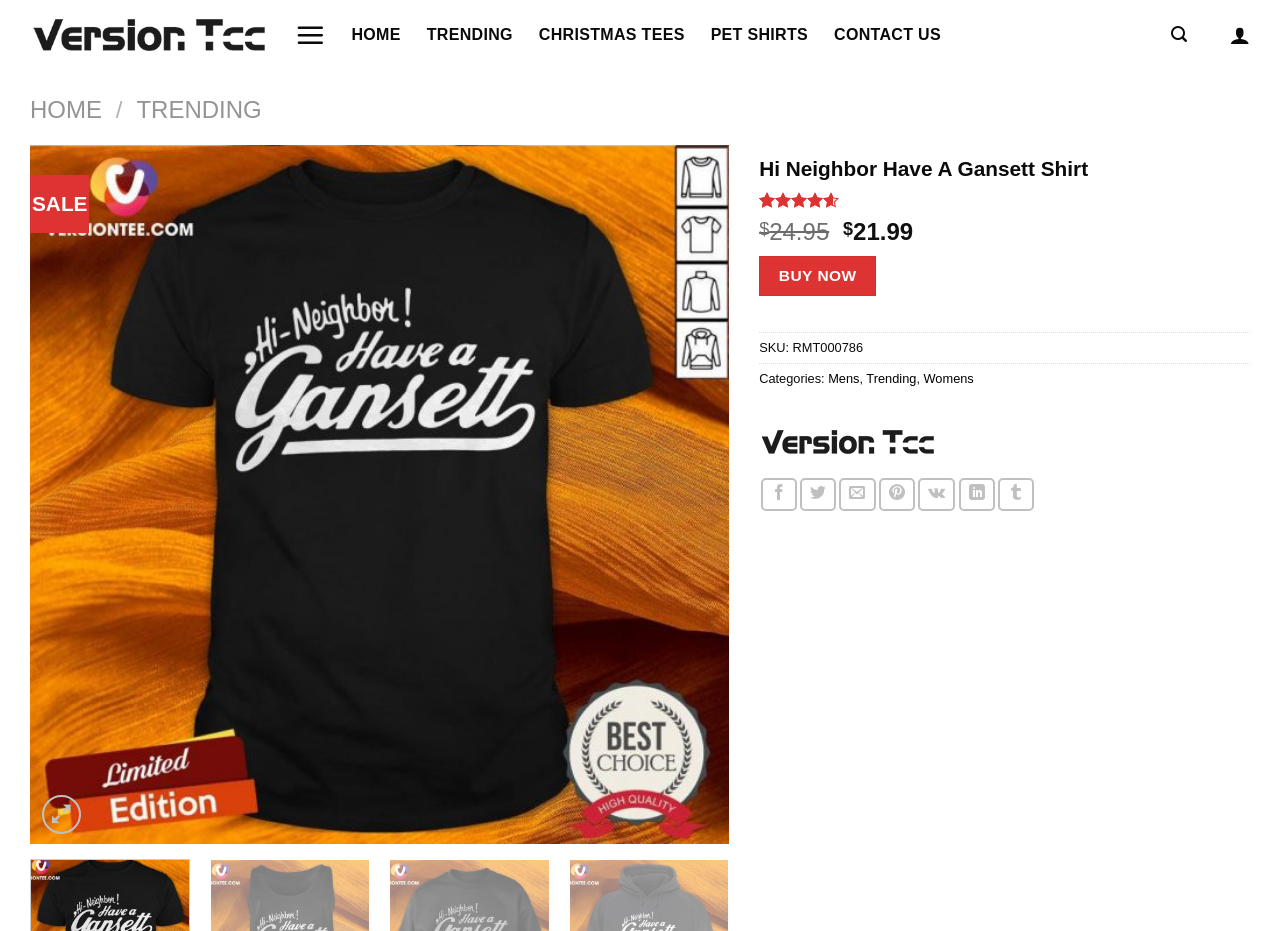Find the bounding box of the UI element described as: "parent_node: Add to wishlist aria-label="Wishlist"". The bounding box coordinates should be given as four float values between 0 and 1, i.e., [left, top, right, bottom].

[0.53, 0.166, 0.56, 0.208]